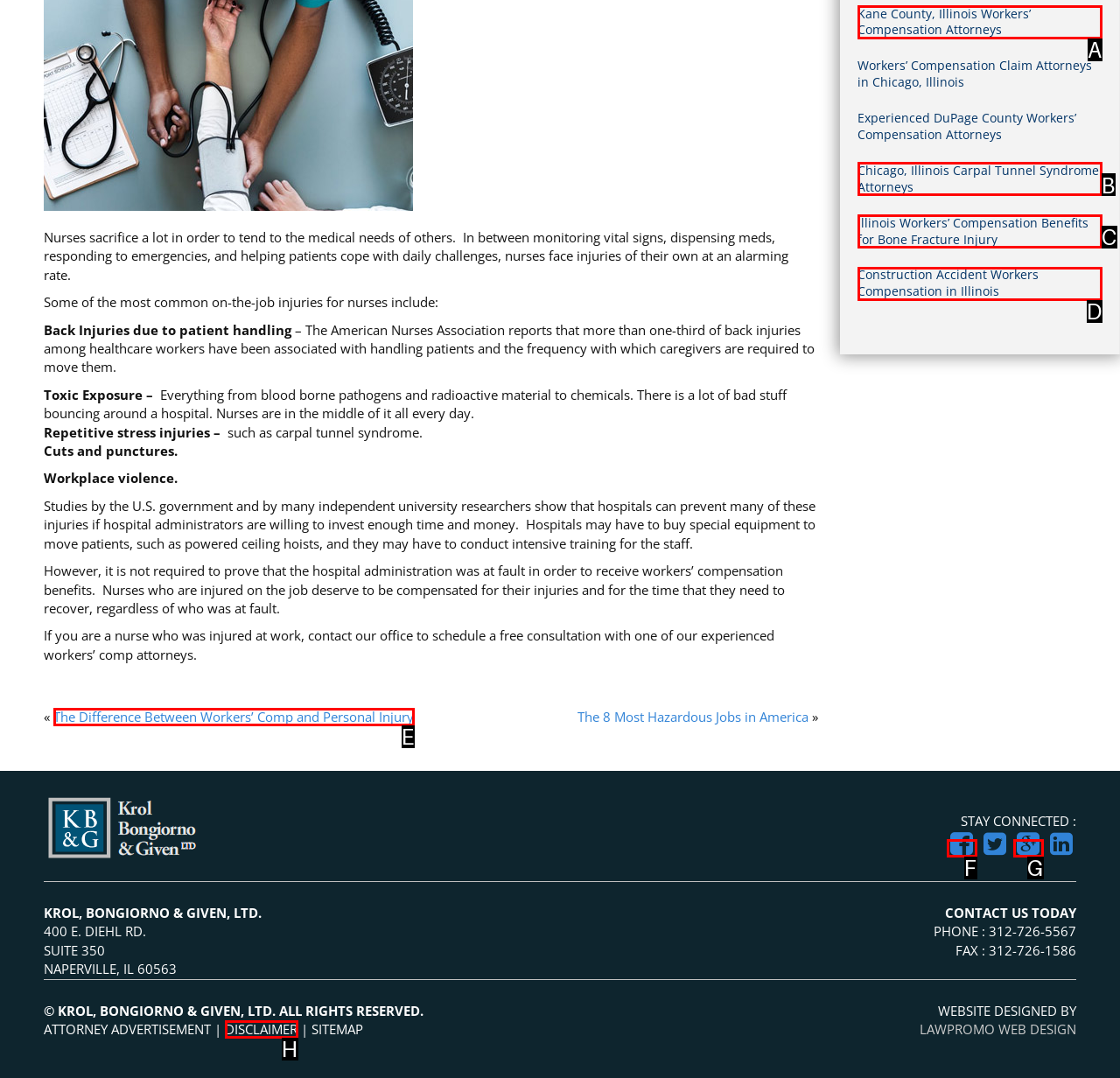Select the correct option based on the description: parent_node: STAY CONNECTED :
Answer directly with the option’s letter.

G